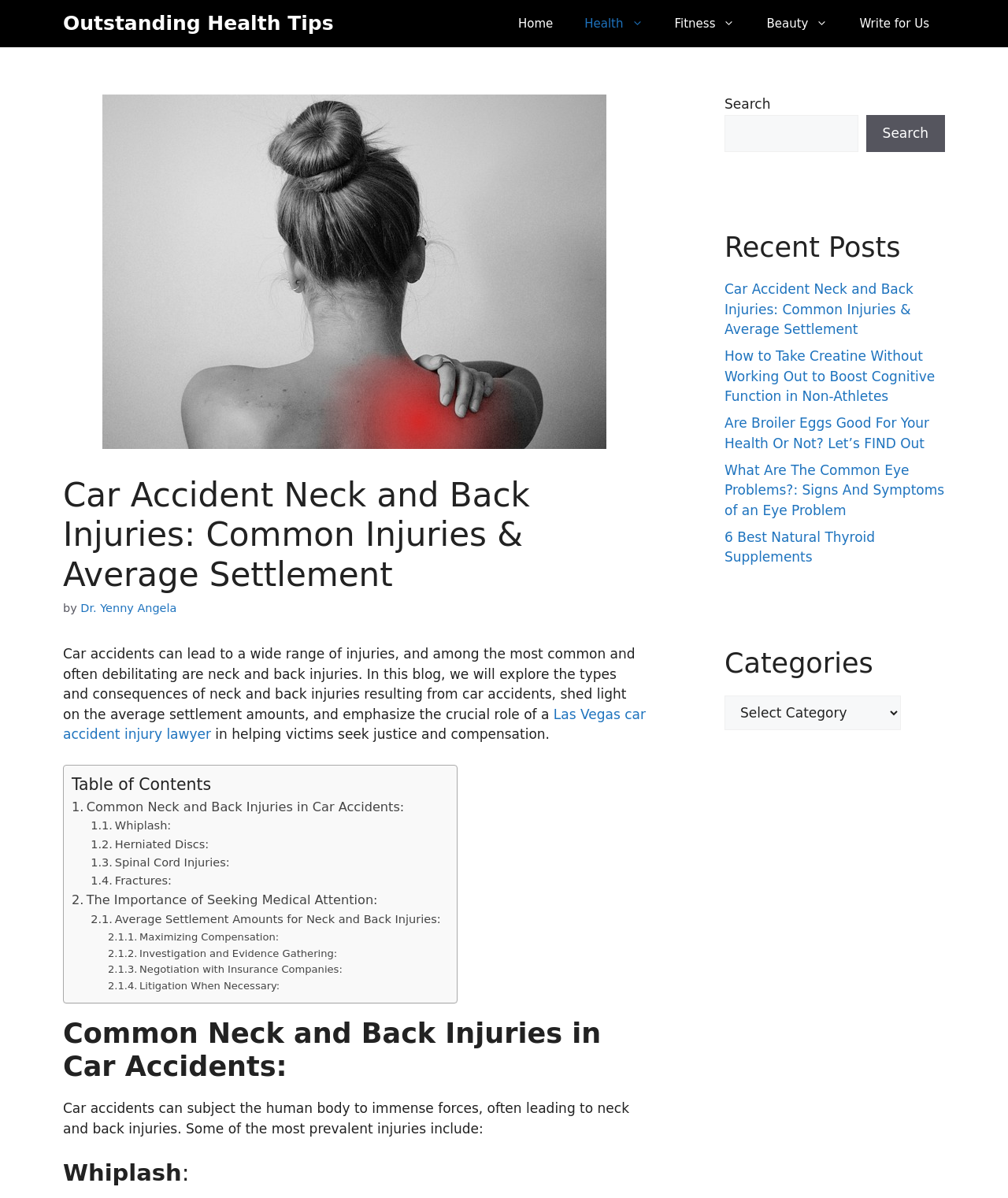Please find the bounding box coordinates of the section that needs to be clicked to achieve this instruction: "Explore the 'Whiplash' section".

[0.062, 0.968, 0.641, 0.991]